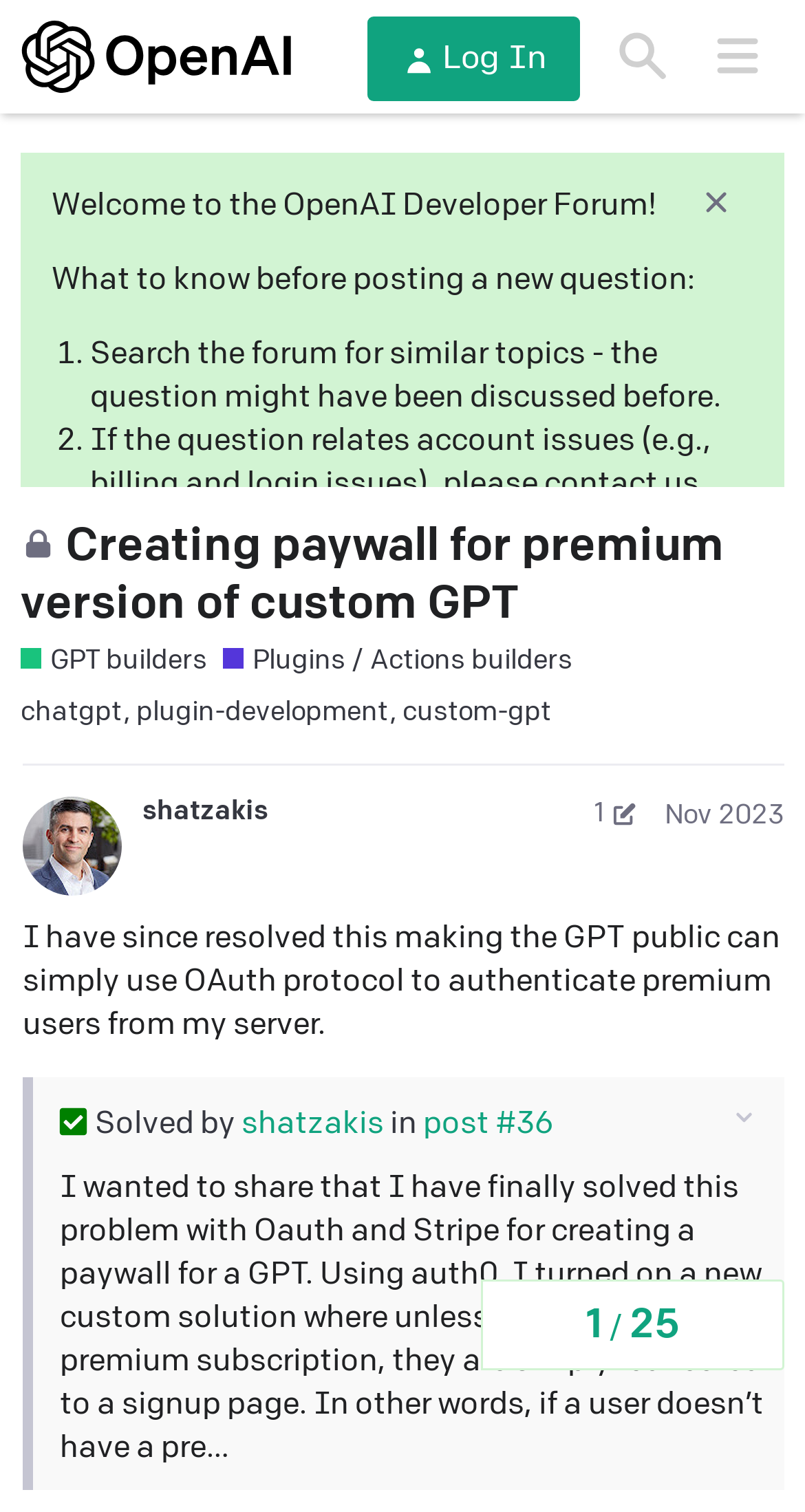Can you determine the bounding box coordinates of the area that needs to be clicked to fulfill the following instruction: "View post edit history"?

[0.723, 0.529, 0.809, 0.549]